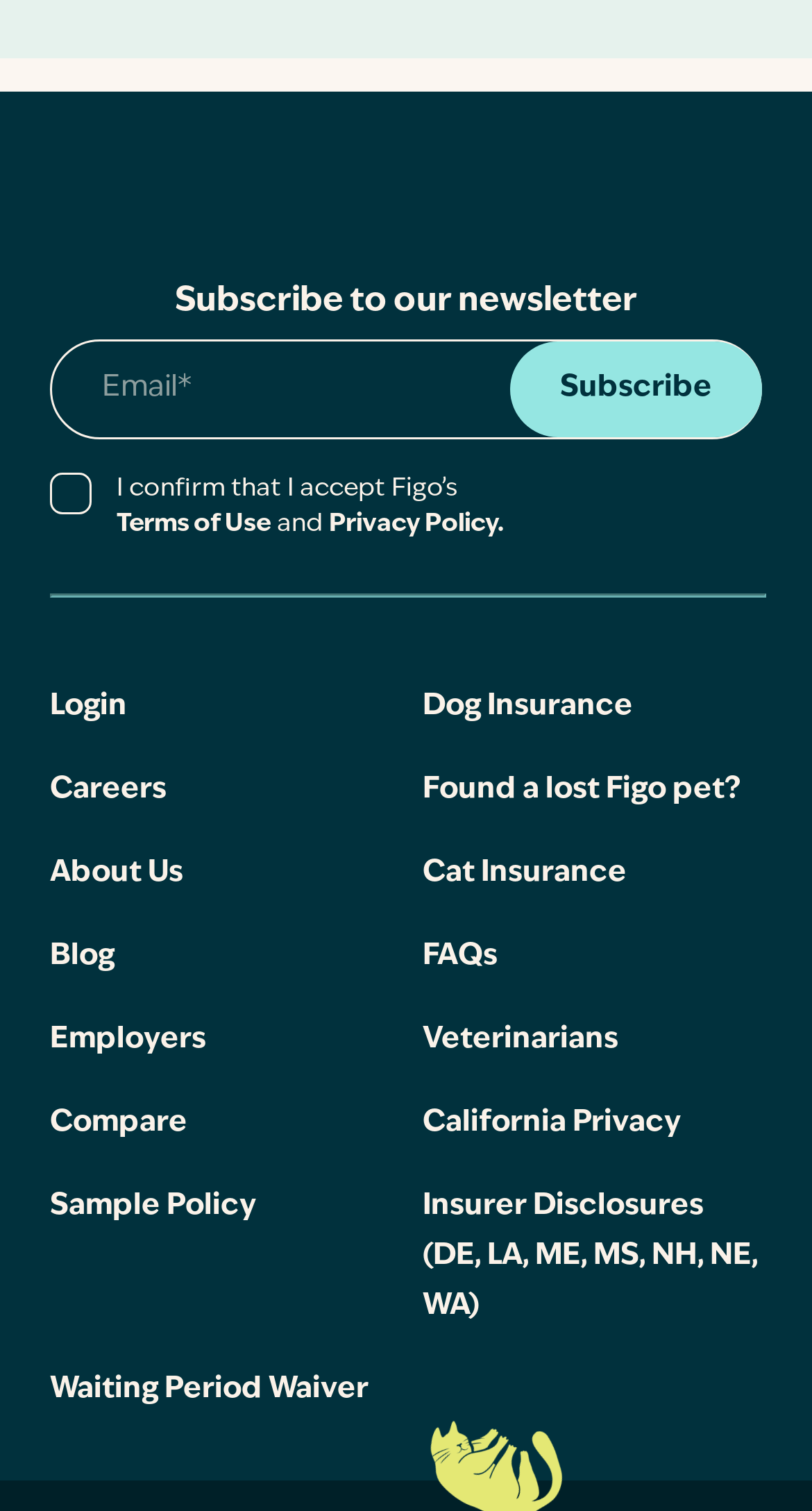Refer to the screenshot and give an in-depth answer to this question: What can be done with the 'Subscribe' button?

The 'Subscribe' button is located next to the textbox, and it is likely that clicking this button will subscribe the user to the newsletter, as indicated by the 'Subscribe to our newsletter' text above the textbox.